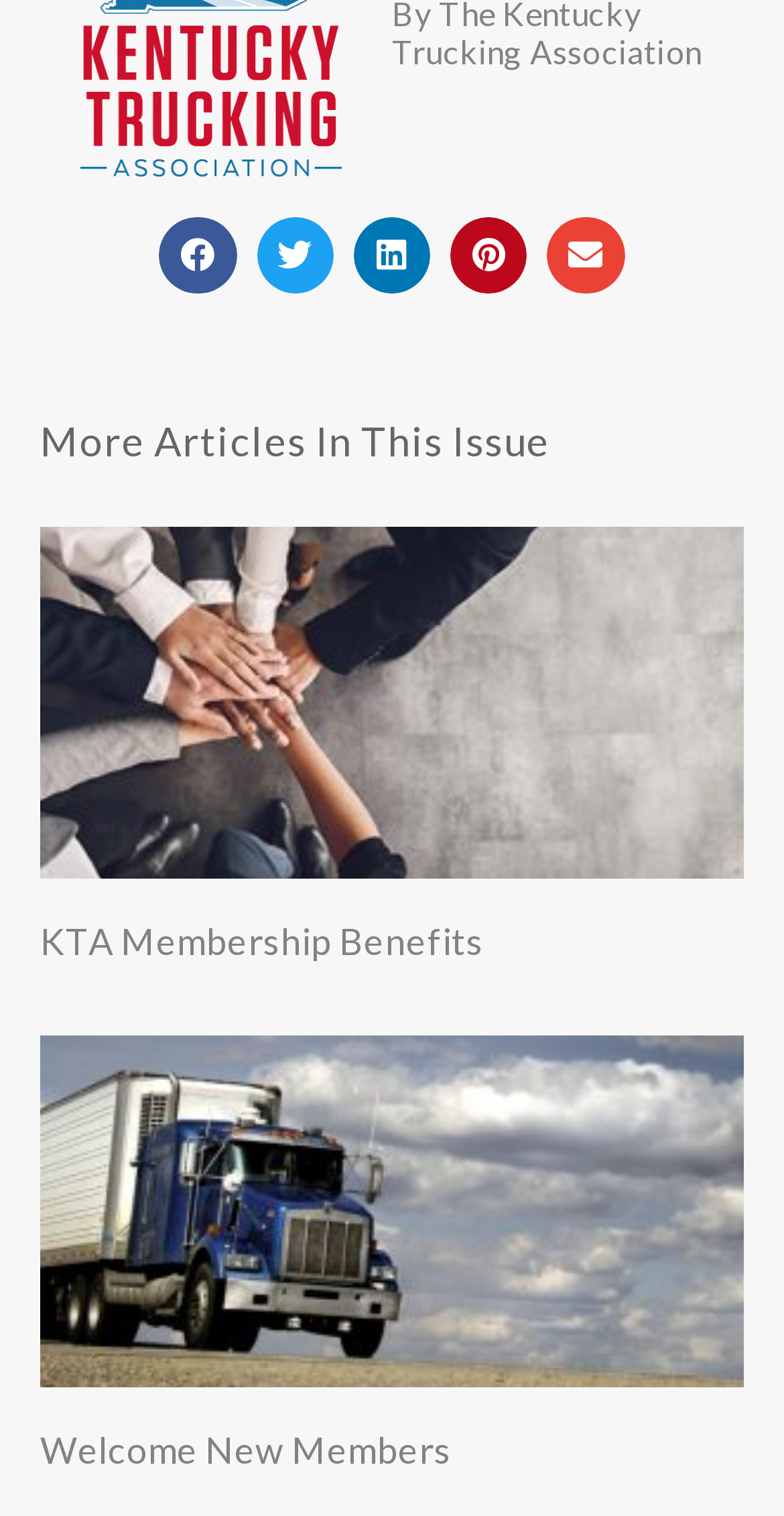Please provide a comprehensive response to the question based on the details in the image: How many social media sharing buttons are there?

I counted the number of social media sharing buttons at the top of the webpage, which are 'Share on facebook', 'Share on twitter', 'Share on linkedin', 'Share on pinterest', and 'Share on email'. There are 5 buttons in total.